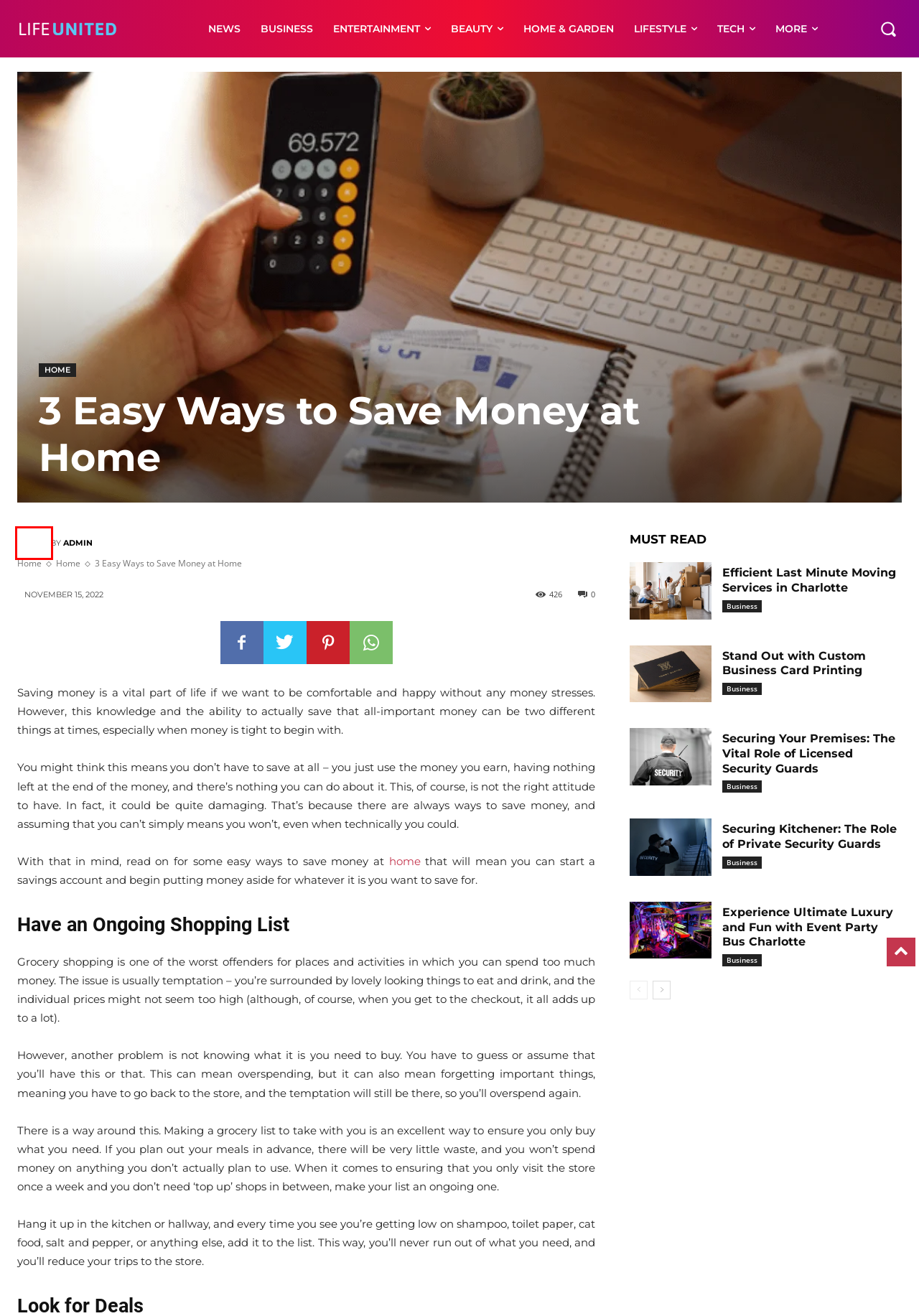Given a screenshot of a webpage with a red bounding box highlighting a UI element, choose the description that best corresponds to the new webpage after clicking the element within the red bounding box. Here are your options:
A. Experience Ultimate Luxury and Fun with Event Party Bus Charlotte - LifeUnited
B. Selecting the Best Doors for the Interior of Your Home: - LifeUnited
C. Securing Your Premises: The Vital Role of Licensed Security Guards - LifeUnited
D. News Archives - LifeUnited
E. Admin, Author at LifeUnited
F. Home & Garden Archives - LifeUnited
G. Business Archives - LifeUnited
H. Securing Kitchener: The Role of Private Security Guards - LifeUnited

E